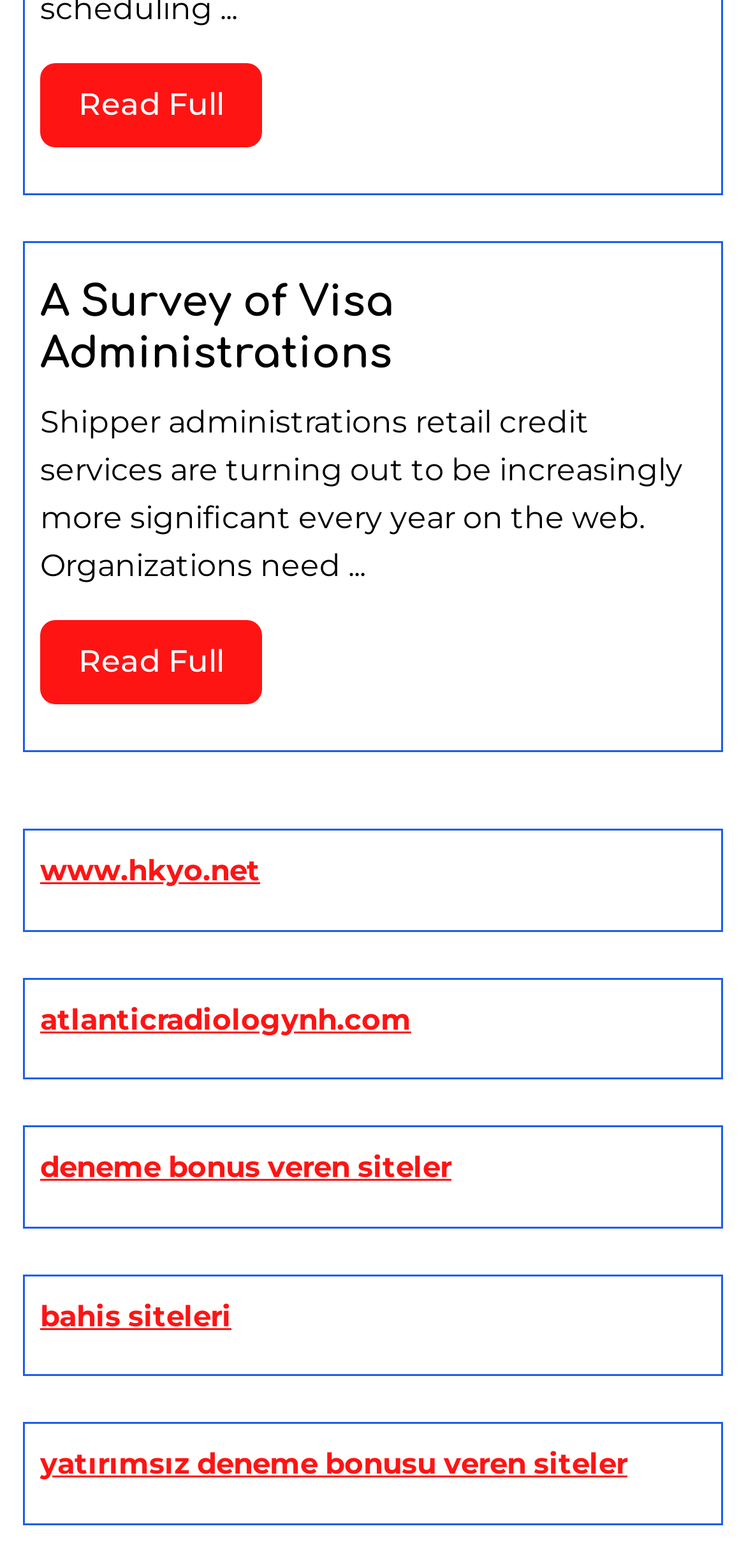Use a single word or phrase to answer the question:
What is the topic of the article?

Visa Administrations